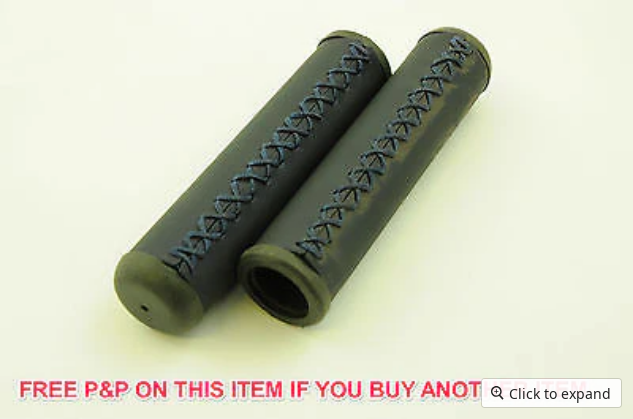Generate a detailed caption that describes the image.

The image showcases a pair of dark blue bicycle handlebar grips, designed with a distinctive hand-stitched appearance for enhanced grip and aesthetic appeal. These grips are specially crafted for standard handlebars with a diameter of 22.2mm, making them suitable for most bicycles. Their short length, measuring 110mm, is ideal for riders who prefer a compact grip or for bikes equipped with double twist grip gear shifters. 

The grips feature a stylish blue stitching that not only improves grip but also adds a unique visual element. They are lightweight, with a combined weight of approximately 90 grams, and are advertised with a promotion for free postage and packing when purchasing additional items. The design is targeted toward cyclists looking for quality and comfort during their rides.